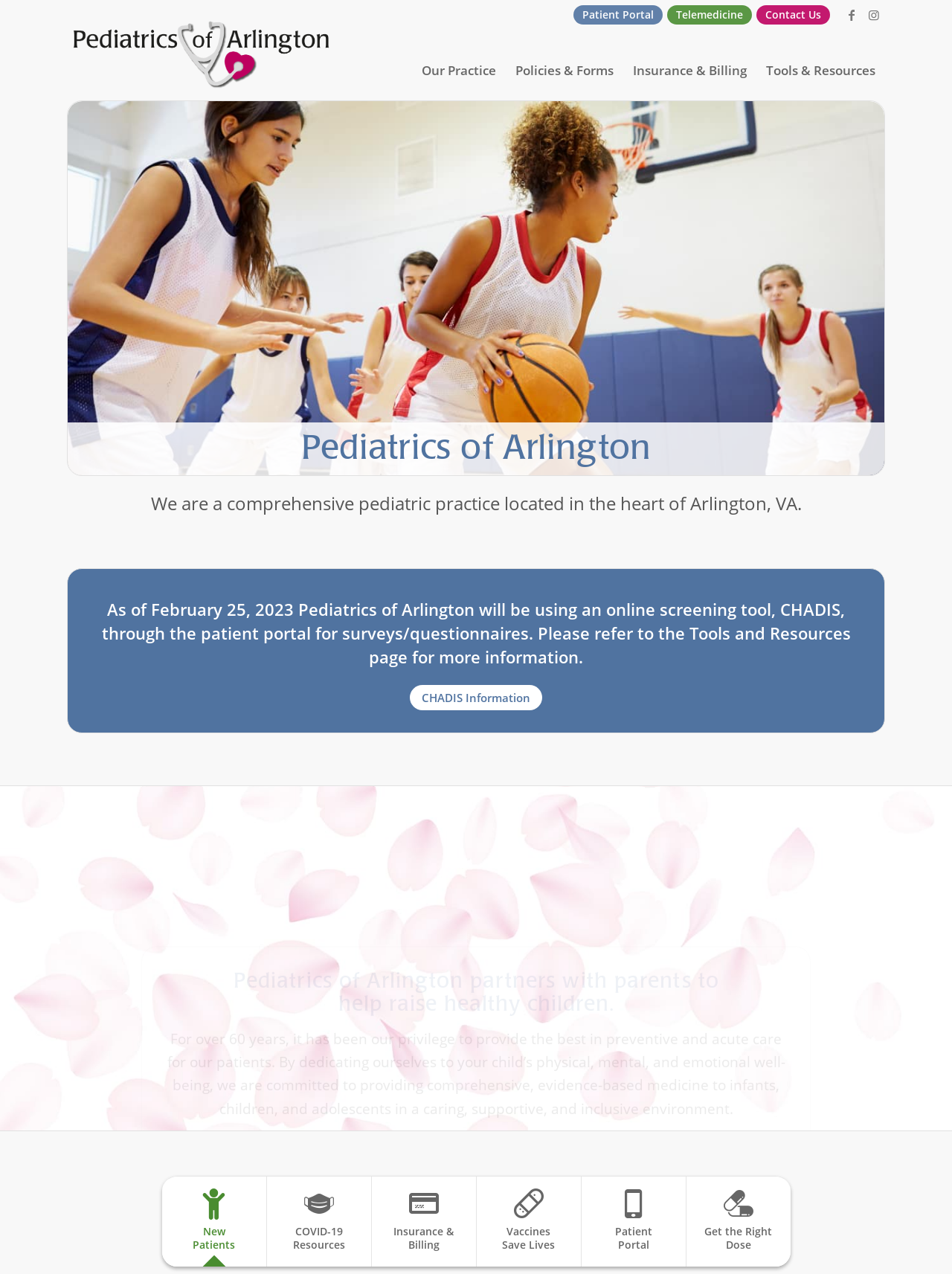Identify the bounding box coordinates for the element that needs to be clicked to fulfill this instruction: "Click on Patient Portal". Provide the coordinates in the format of four float numbers between 0 and 1: [left, top, right, bottom].

[0.602, 0.009, 0.696, 0.015]